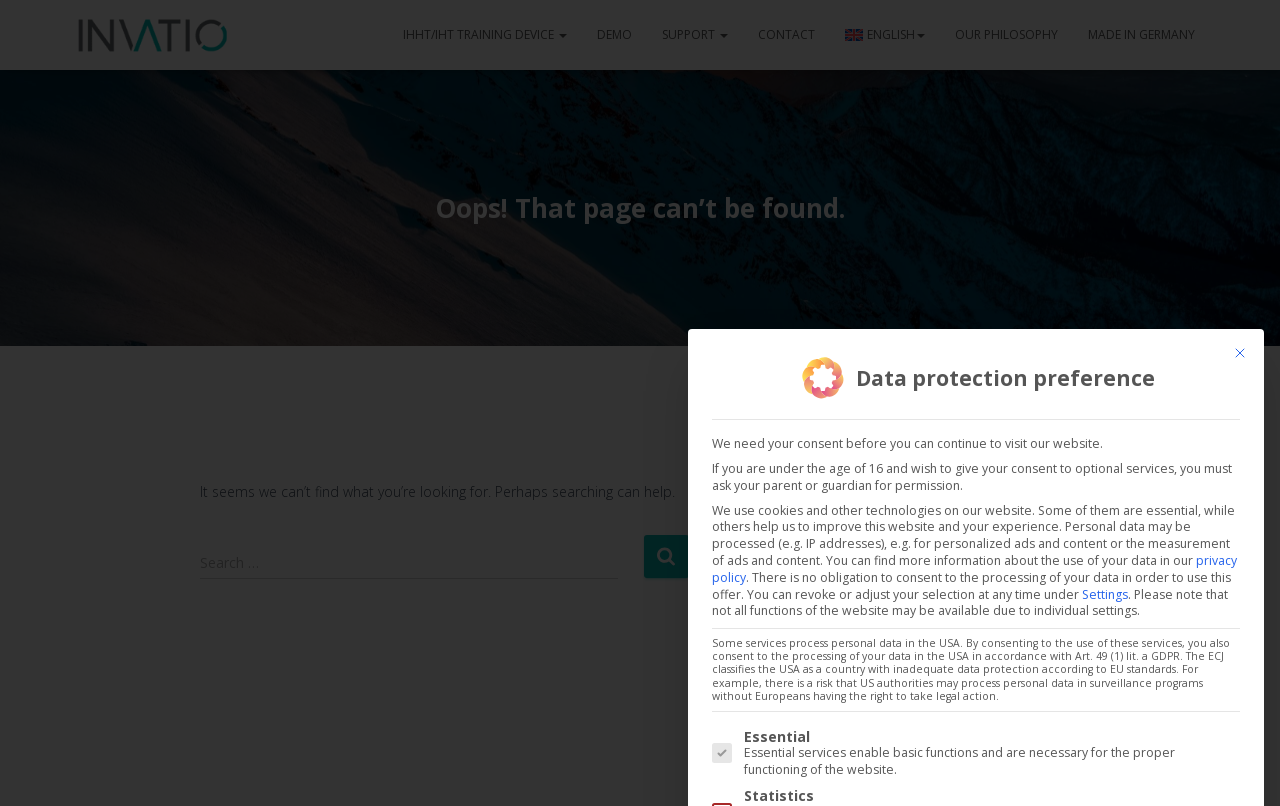Identify the coordinates of the bounding box for the element that must be clicked to accomplish the instruction: "Search for something".

[0.156, 0.675, 0.483, 0.72]